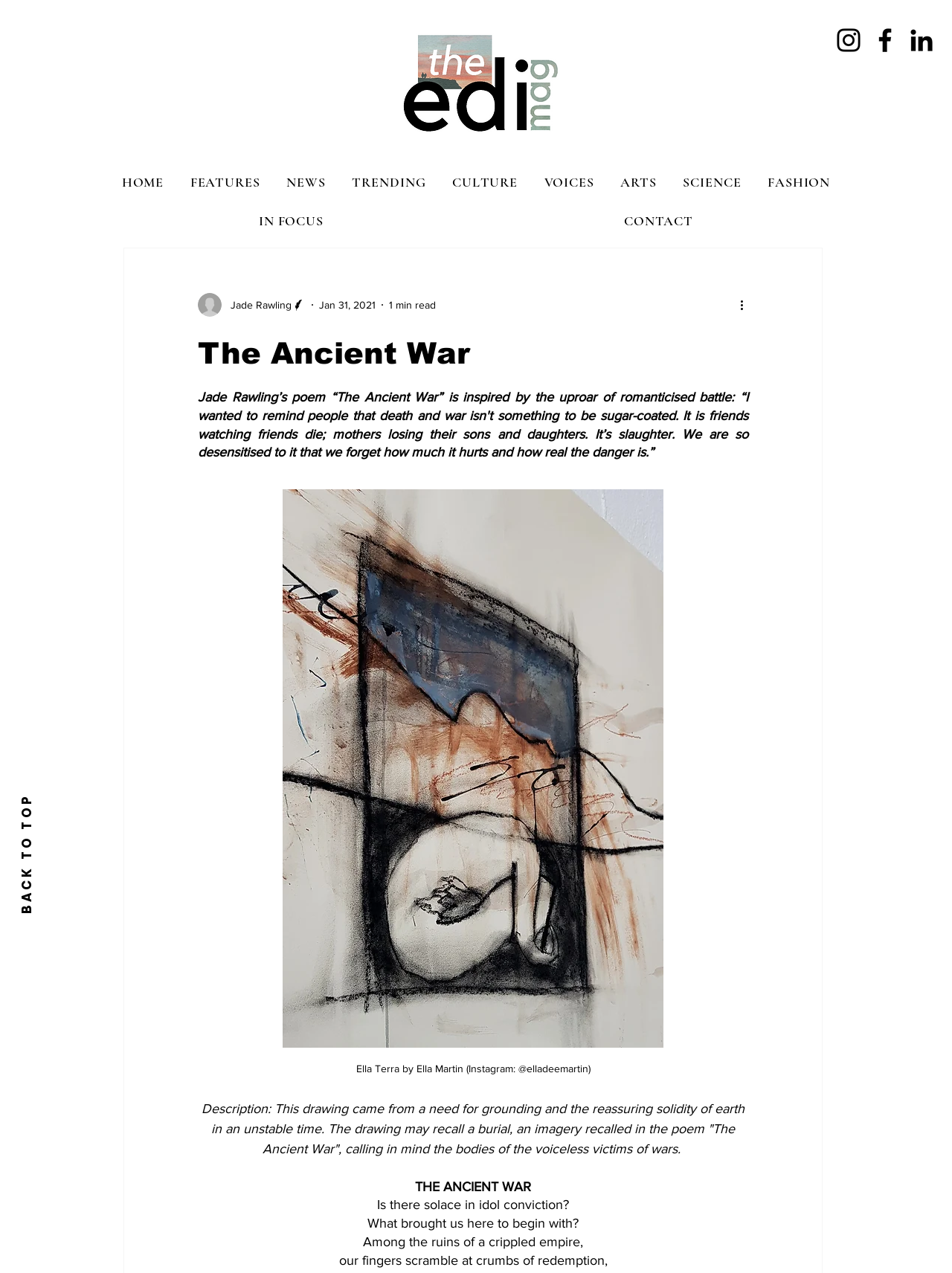Generate an in-depth caption that captures all aspects of the webpage.

This webpage is dedicated to Jade Rawling's poem "The Ancient War", which is inspired by the romanticized battle. At the top left corner, there is a logo of Edi mag, accompanied by a social bar with links to Instagram, Facebook, and LinkedIn on the top right corner. 

Below the social bar, there is a section featuring the writer's picture, name, and title, along with the date "Jan 31, 2021" and a reading time of "1 min read". A "More actions" button is placed next to this section.

The main content of the webpage is the poem "The Ancient War", which is divided into several stanzas. The poem is accompanied by an image with a figcaption, and a description of the drawing that inspired the poem. The description explains that the drawing is a response to the need for grounding and reassurance in an unstable time.

On the top navigation bar, there are links to various sections of the website, including "HOME", "FEATURES", "NEWS", "TRENDING", "CULTURE", "VOICES", "ARTS", "SCIENCE", "FASHION", "IN FOCUS", and "CONTACT". At the bottom of the webpage, there is a "BACK TO TOP" button.